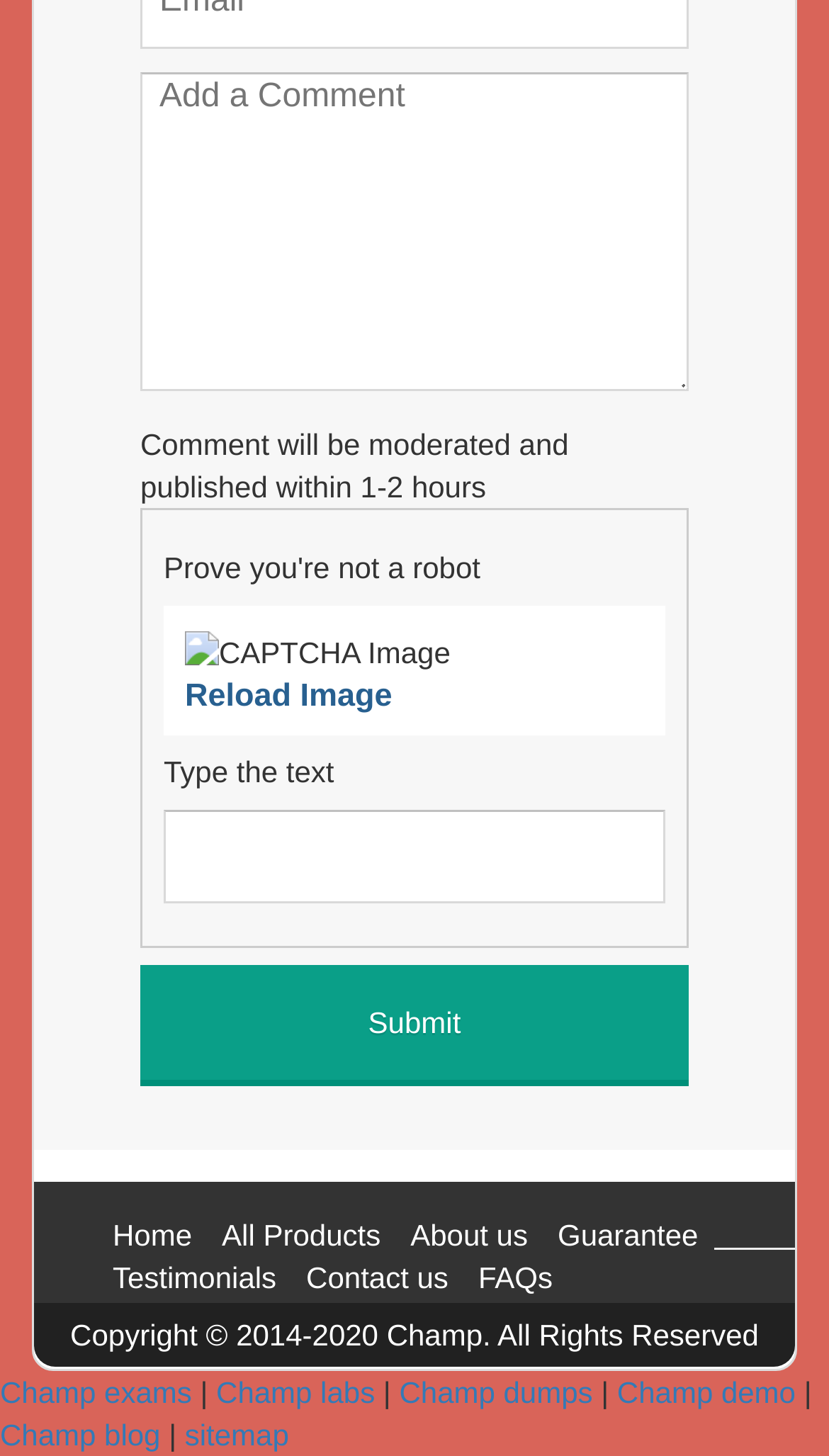Please specify the bounding box coordinates of the clickable region to carry out the following instruction: "Contact us". The coordinates should be four float numbers between 0 and 1, in the format [left, top, right, bottom].

[0.369, 0.866, 0.541, 0.89]